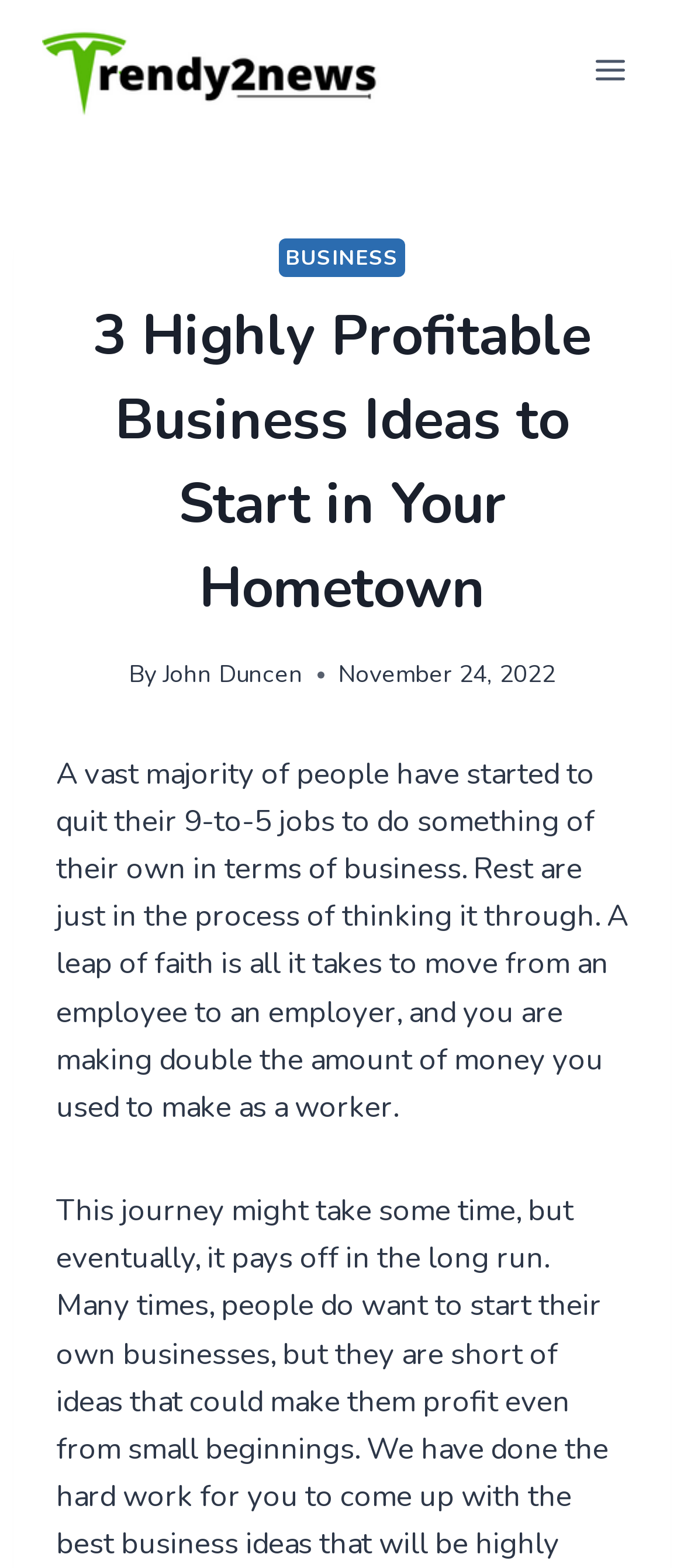Please give a succinct answer to the question in one word or phrase:
Who is the author of the article?

John Duncen